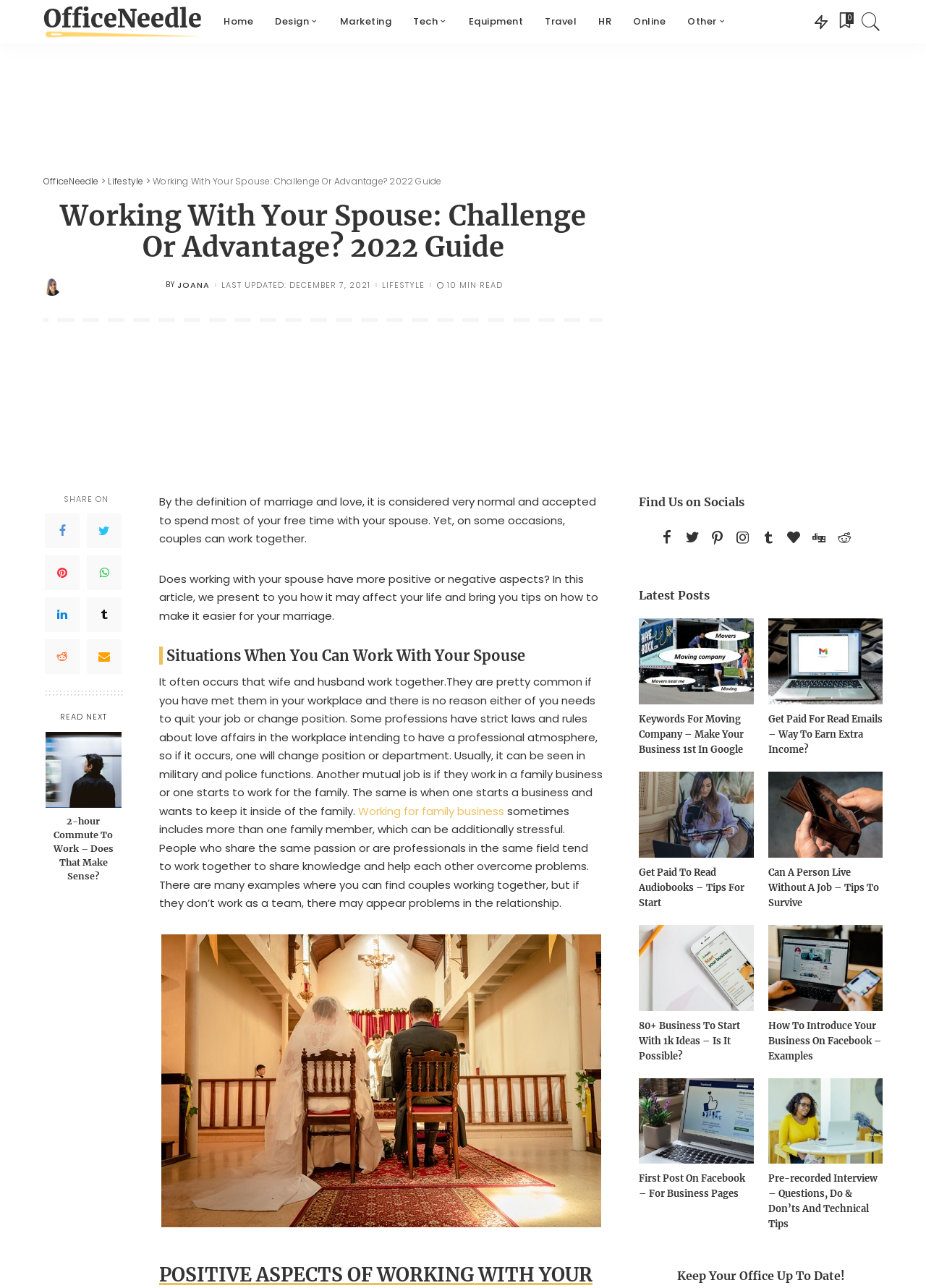Find the bounding box coordinates of the element you need to click on to perform this action: 'Read the next article '2 hour commute to work''. The coordinates should be represented by four float values between 0 and 1, in the format [left, top, right, bottom].

[0.049, 0.568, 0.131, 0.627]